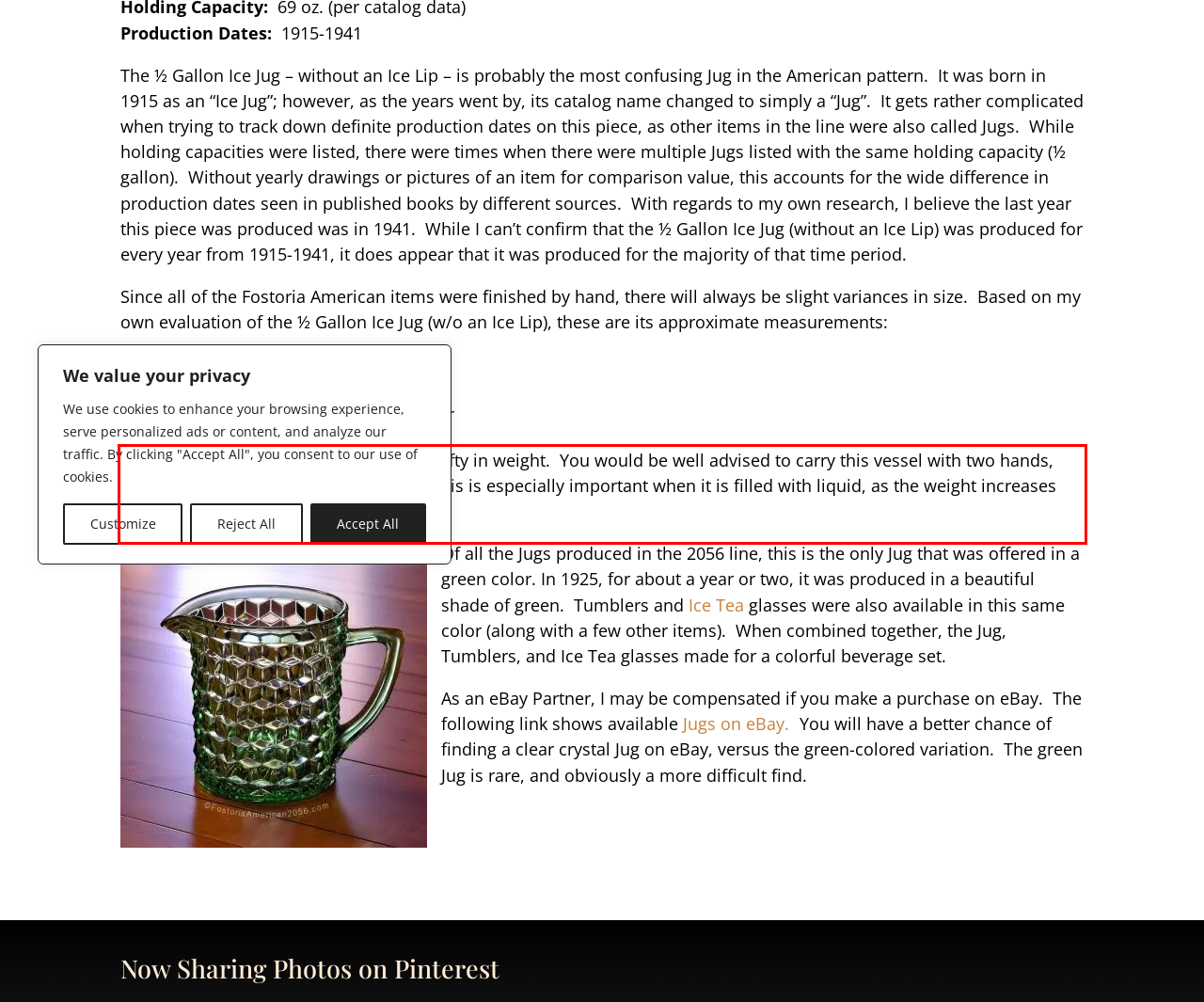With the given screenshot of a webpage, locate the red rectangle bounding box and extract the text content using OCR.

This jug is very substantial in size, and hefty in weight. You would be well advised to carry this vessel with two hands, supporting it mainly from the bottom. This is especially important when it is filled with liquid, as the weight increases substantially.